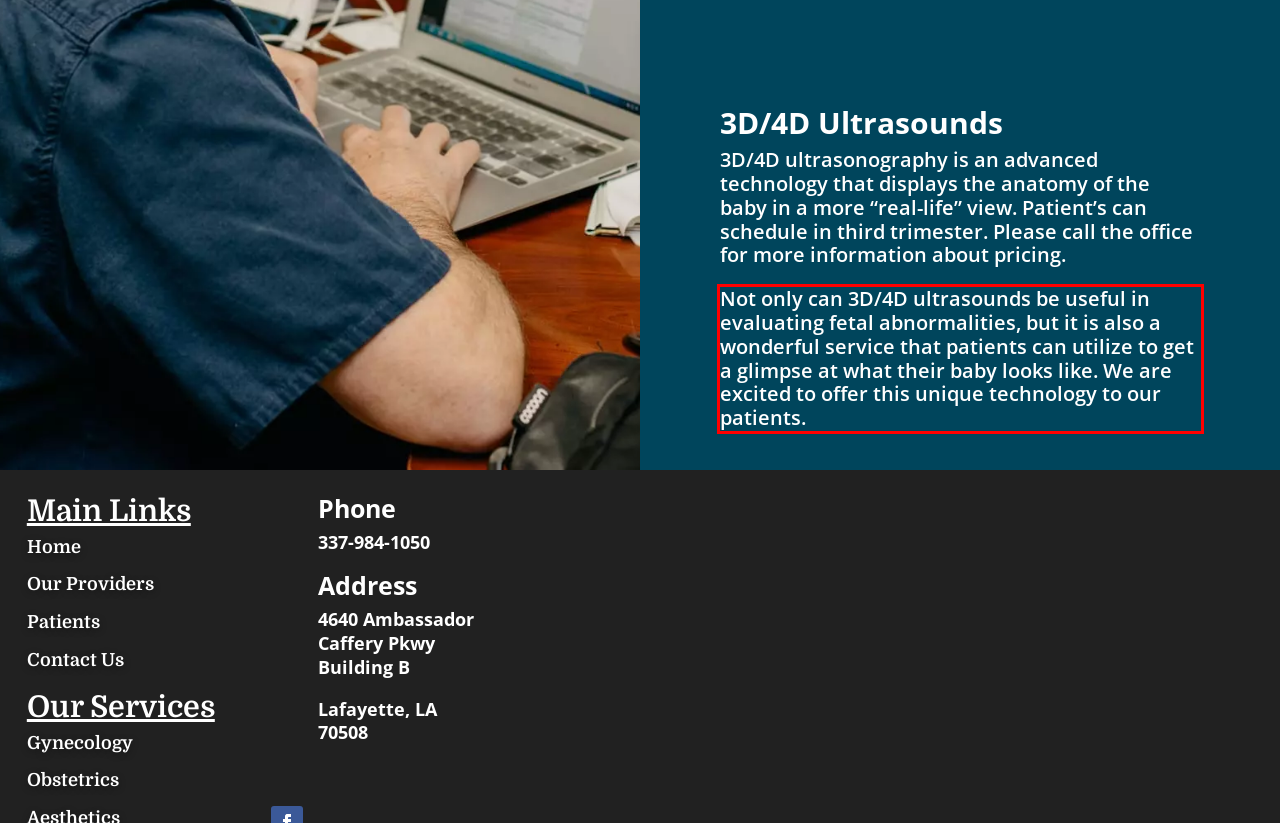Please identify the text within the red rectangular bounding box in the provided webpage screenshot.

Not only can 3D/4D ultrasounds be useful in evaluating fetal abnormalities, but it is also a wonderful service that patients can utilize to get a glimpse at what their baby looks like. We are excited to offer this unique technology to our patients.